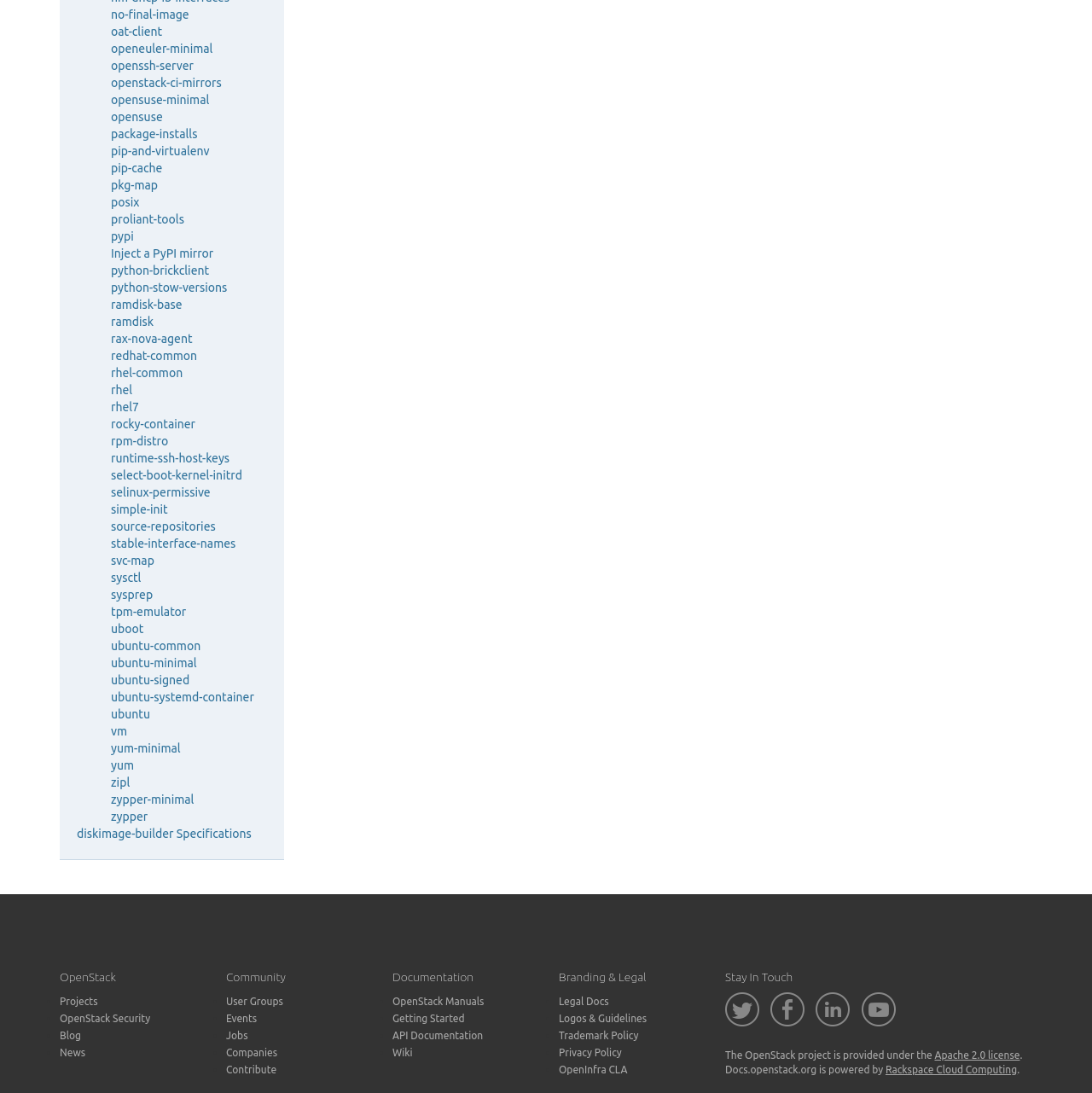Identify the bounding box coordinates of the clickable section necessary to follow the following instruction: "Click on OpenStack". The coordinates should be presented as four float numbers from 0 to 1, i.e., [left, top, right, bottom].

[0.055, 0.888, 0.184, 0.9]